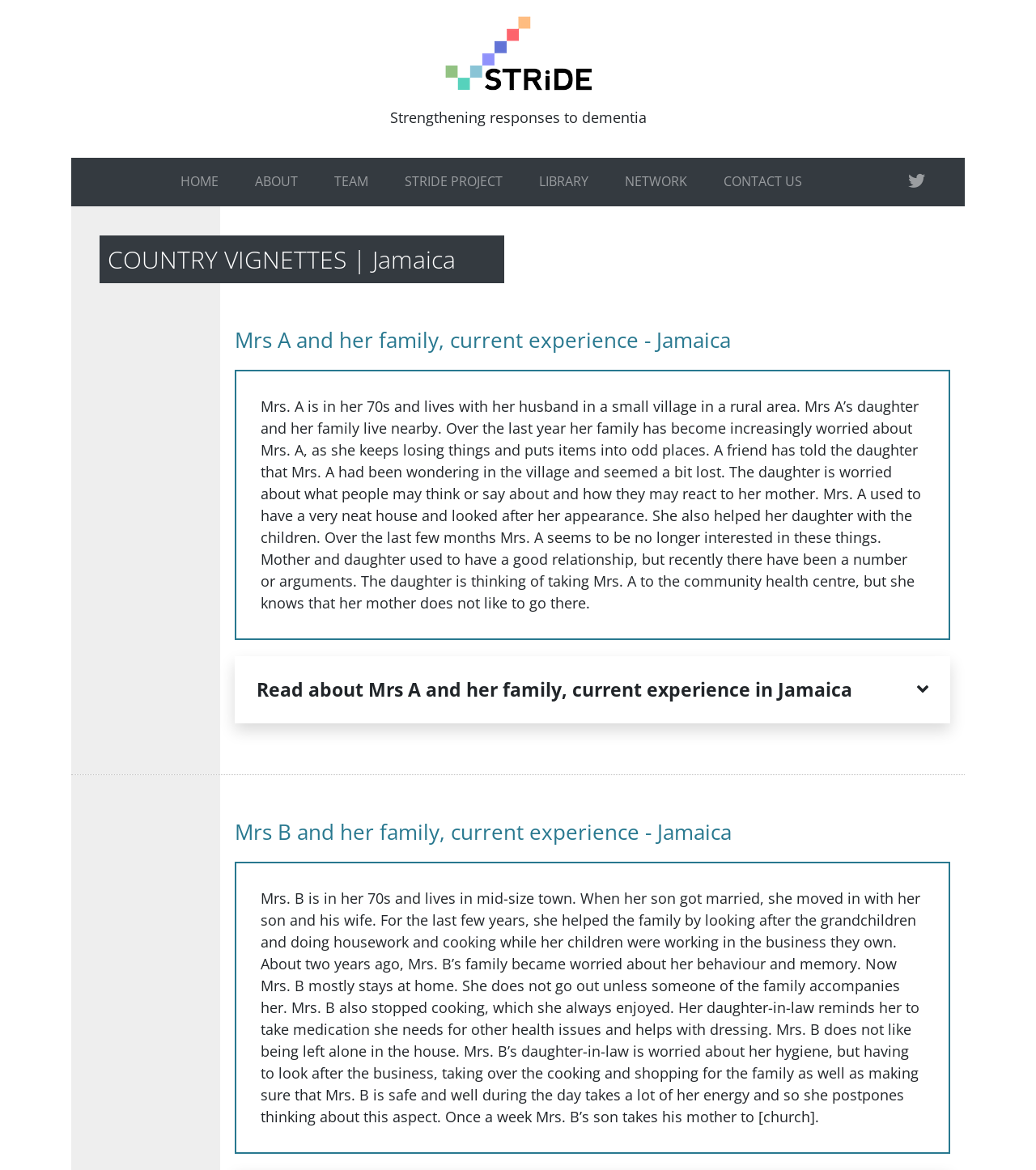Please locate the bounding box coordinates for the element that should be clicked to achieve the following instruction: "Click the STRiDE Logo". Ensure the coordinates are given as four float numbers between 0 and 1, i.e., [left, top, right, bottom].

[0.069, 0.014, 0.931, 0.079]